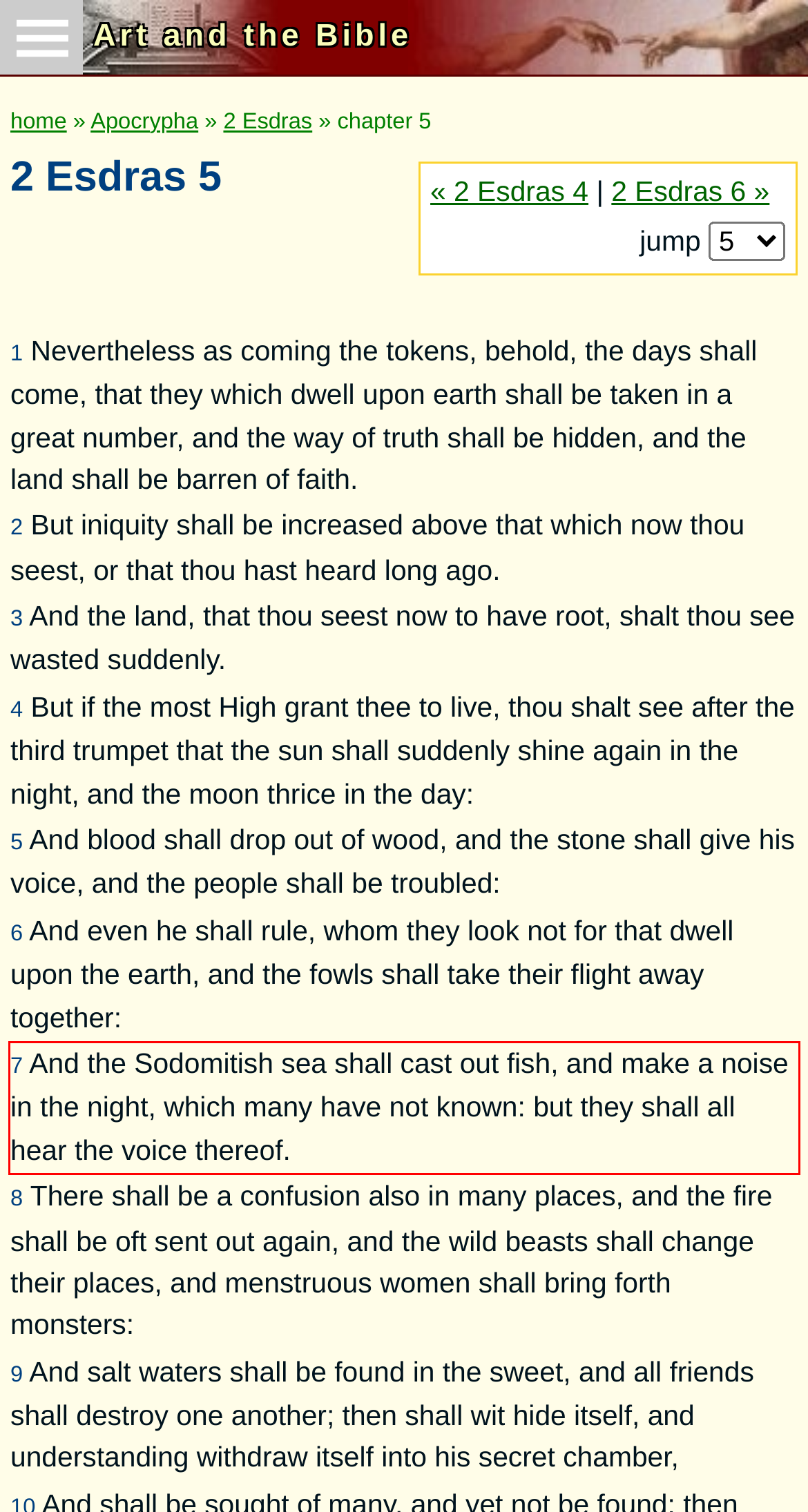Please perform OCR on the text within the red rectangle in the webpage screenshot and return the text content.

7 And the Sodomitish sea shall cast out fish, and make a noise in the night, which many have not known: but they shall all hear the voice thereof.